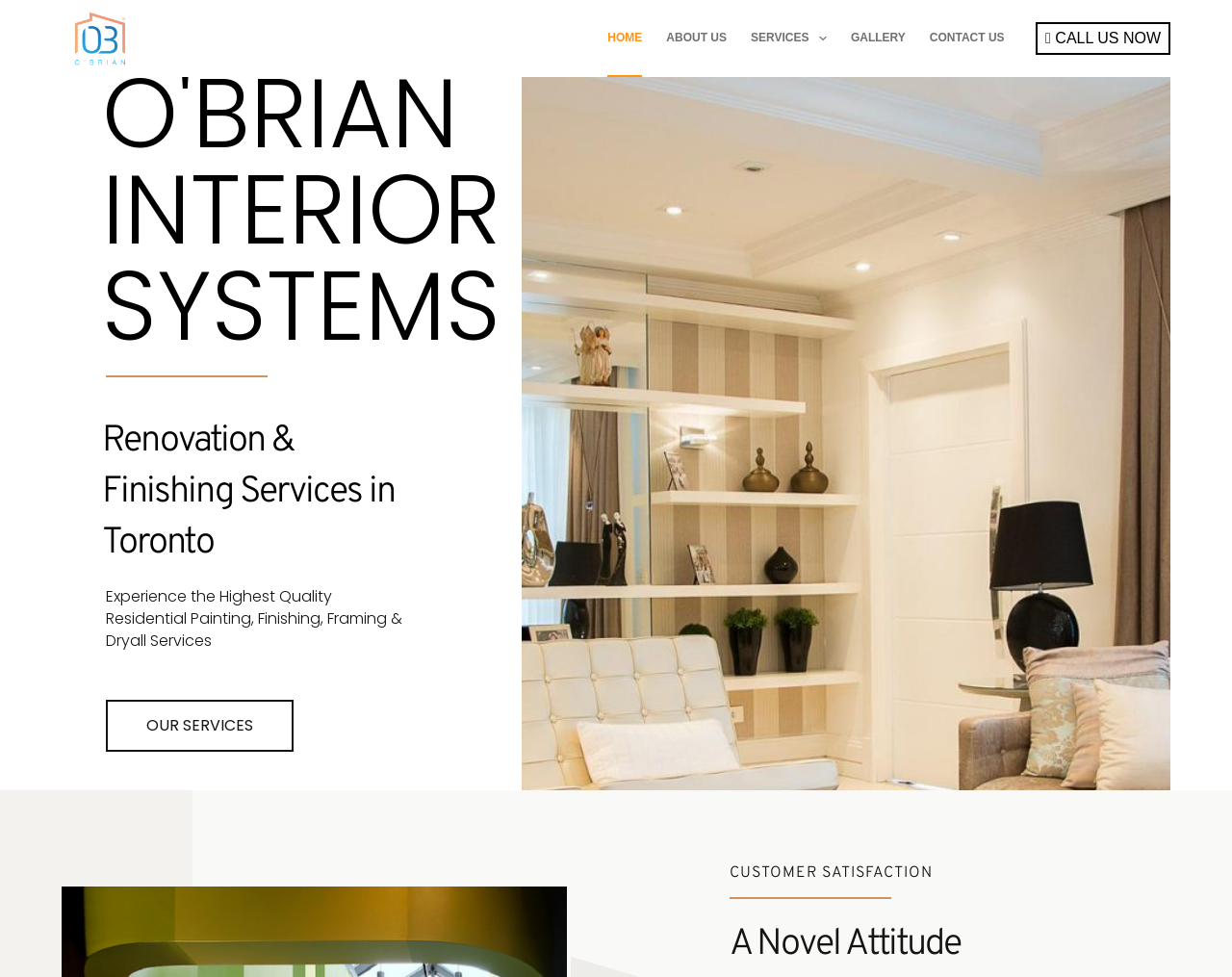Is there a gallery section?
Give a comprehensive and detailed explanation for the question.

The presence of a gallery section is inferred from the menu item element with the text 'GALLERY' which is located in the navigation menu at the top of the webpage. This menu item suggests that there is a separate section or page dedicated to showcasing the company's work or projects.